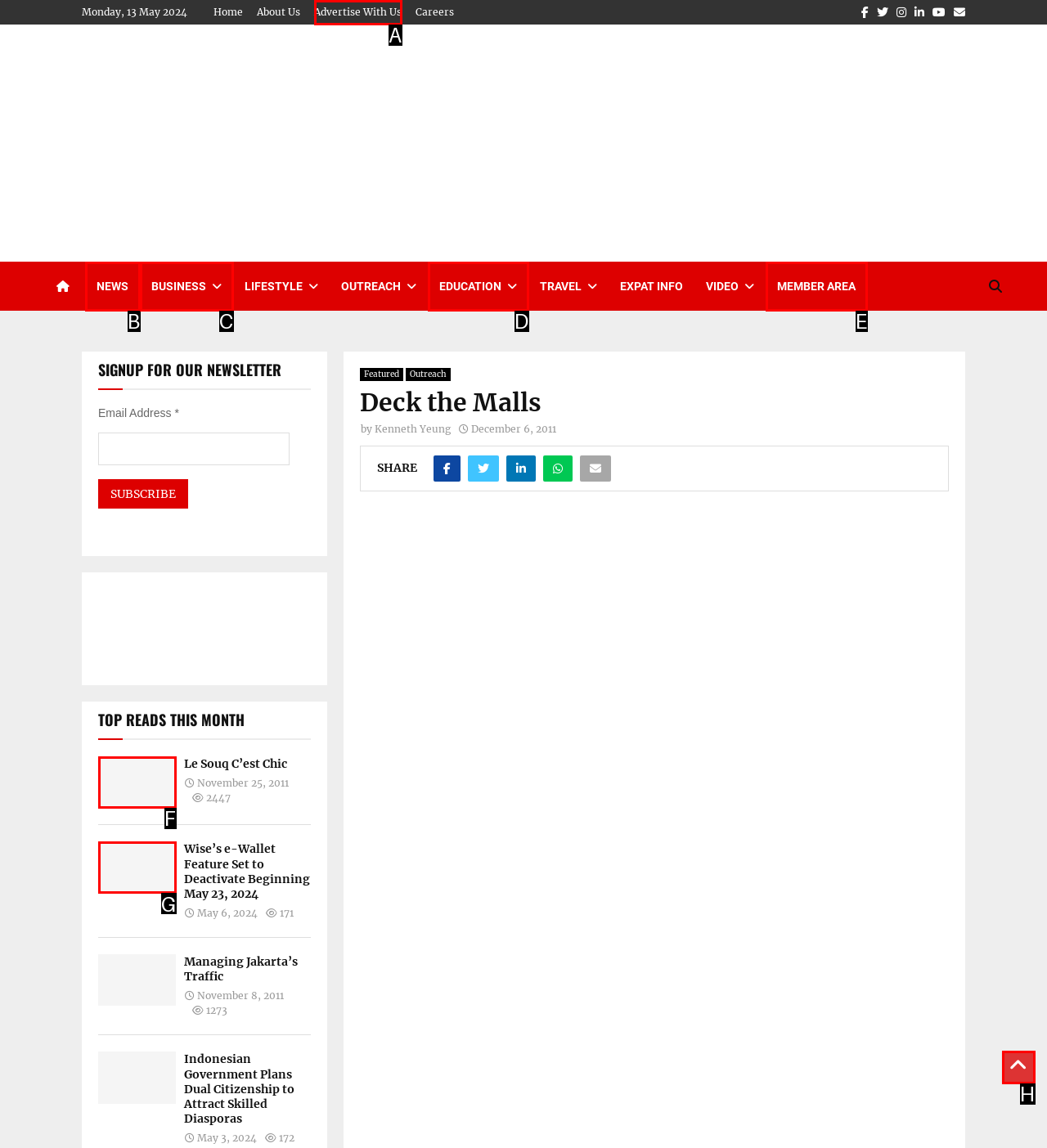Based on the description Advertise With Us, identify the most suitable HTML element from the options. Provide your answer as the corresponding letter.

A